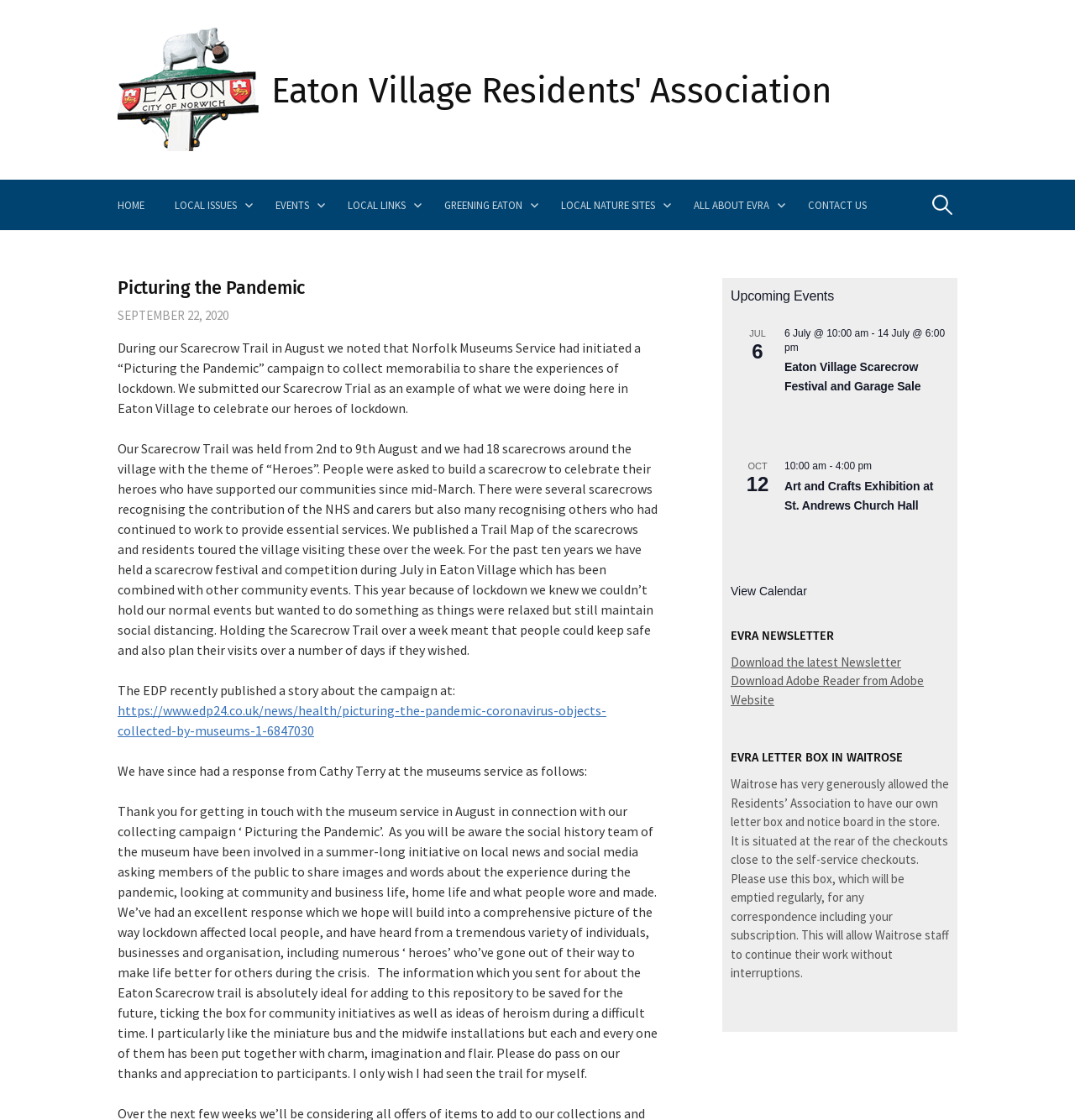Given the description https://www.edp24.co.uk/news/health/picturing-the-pandemic-coronavirus-objects-collected-by-museums-1-6847030, predict the bounding box coordinates of the UI element. Ensure the coordinates are in the format (top-left x, top-left y, bottom-right x, bottom-right y) and all values are between 0 and 1.

[0.109, 0.627, 0.564, 0.66]